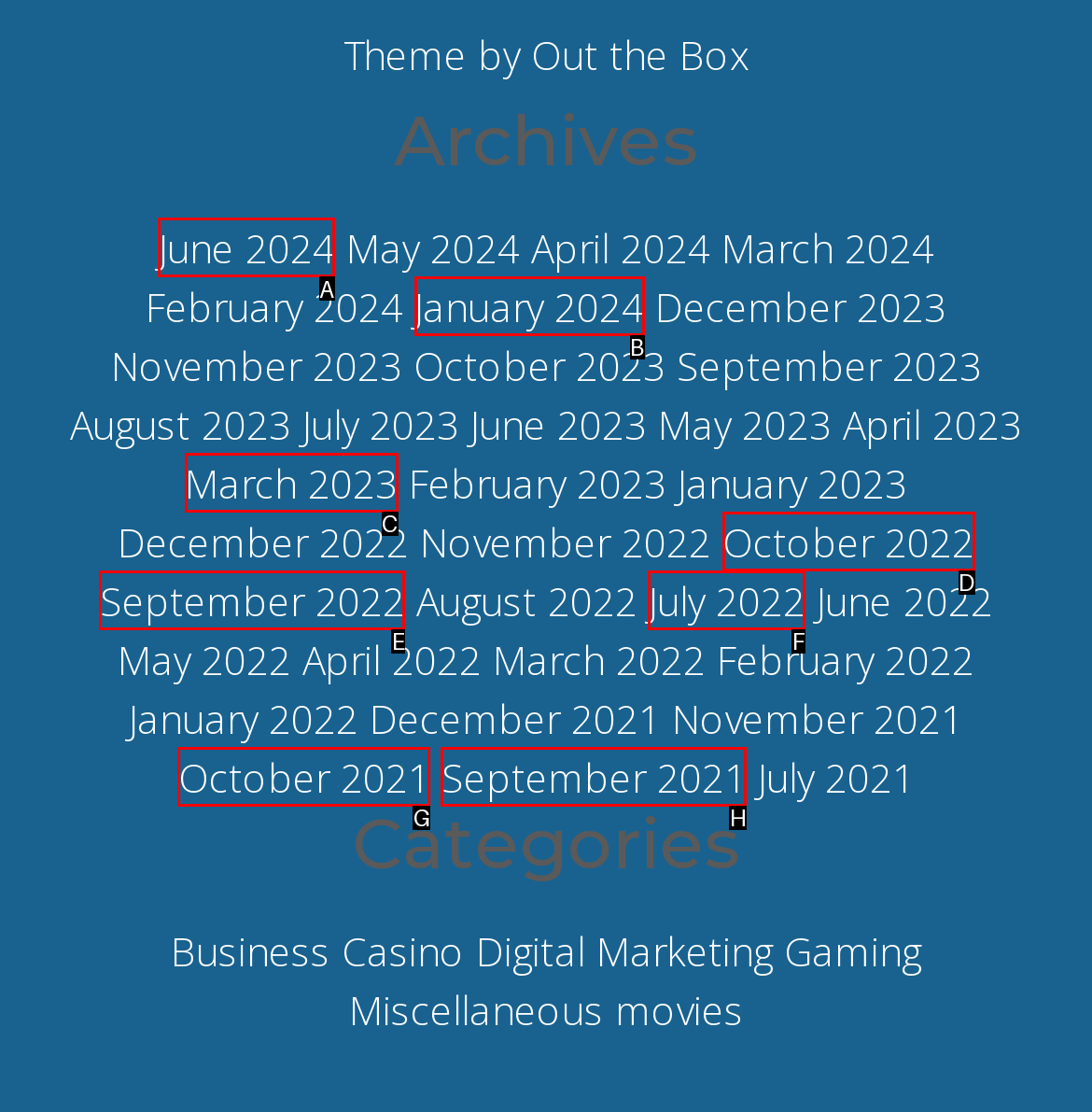Select the correct UI element to click for this task: View archives for June 2024.
Answer using the letter from the provided options.

A